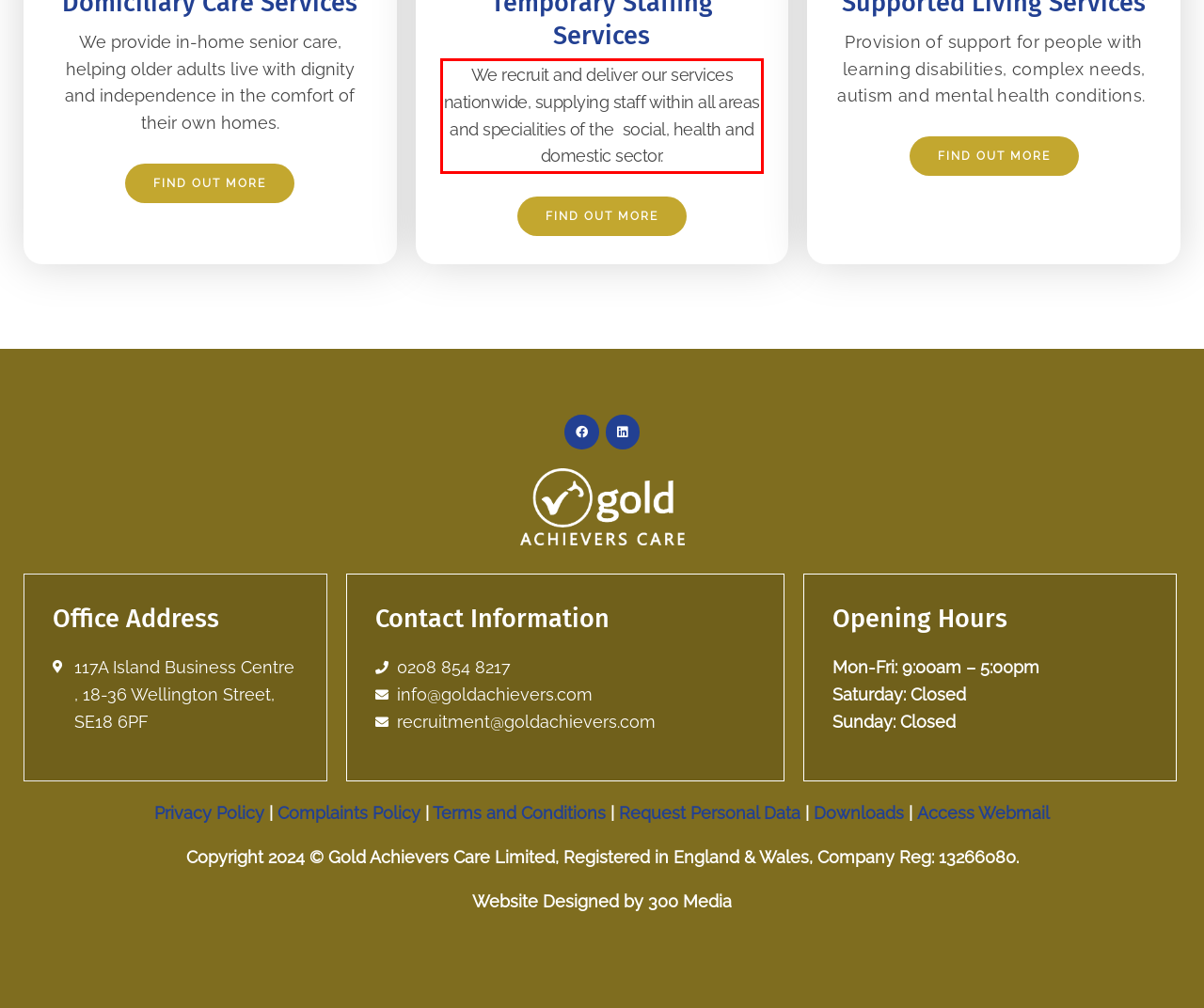Using OCR, extract the text content found within the red bounding box in the given webpage screenshot.

We recruit and deliver our services nationwide, supplying staff within all areas and specialities of the social, health and domestic sector.